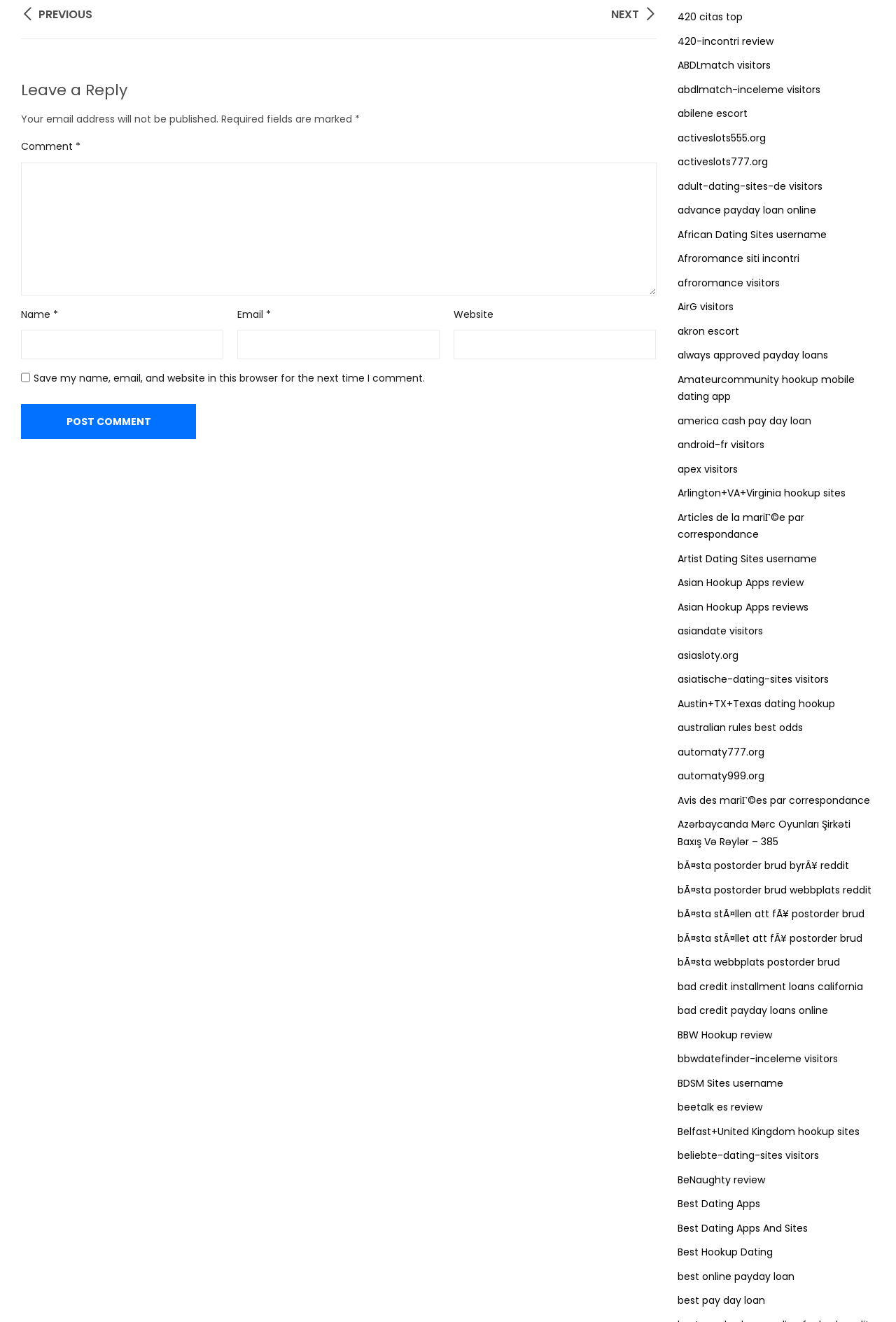What is the purpose of the 'Post Comment' button?
Give a single word or phrase answer based on the content of the image.

To submit a comment